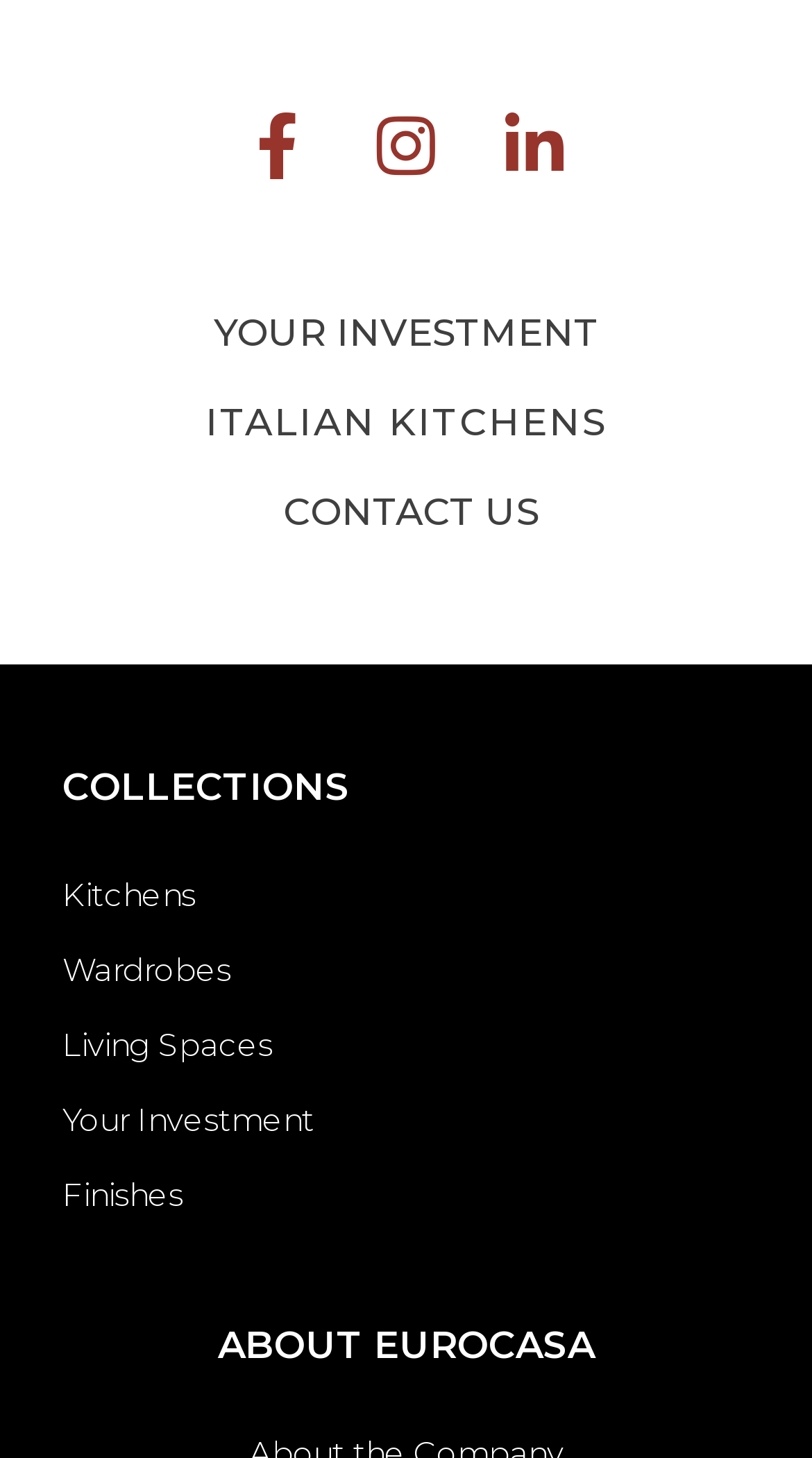What is the last main heading?
Using the image, provide a detailed and thorough answer to the question.

The last main heading on the webpage is 'ABOUT EUROCASA', which is located at the bottom of the page.